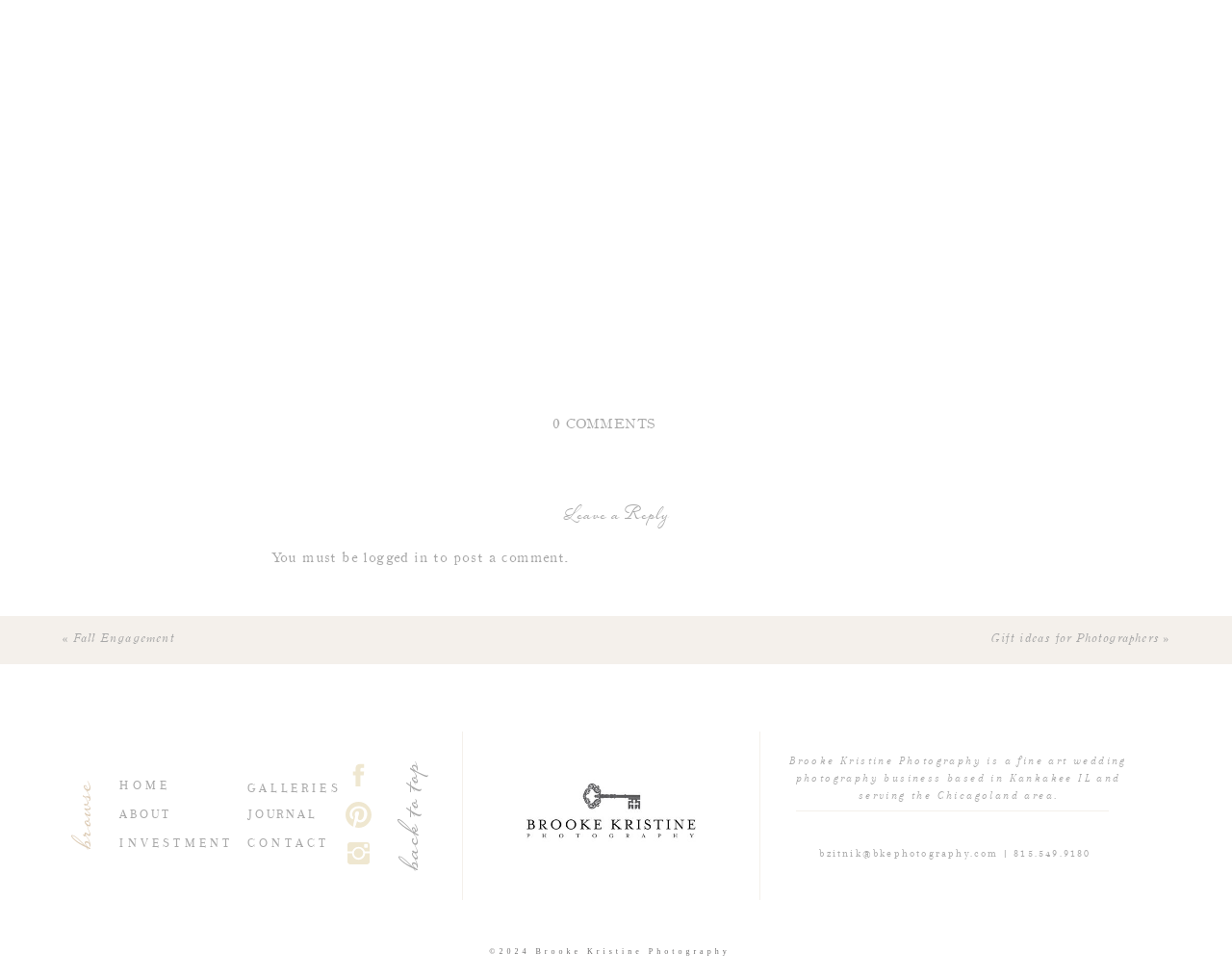Please indicate the bounding box coordinates of the element's region to be clicked to achieve the instruction: "Click on 'HOME'". Provide the coordinates as four float numbers between 0 and 1, i.e., [left, top, right, bottom].

[0.097, 0.793, 0.169, 0.81]